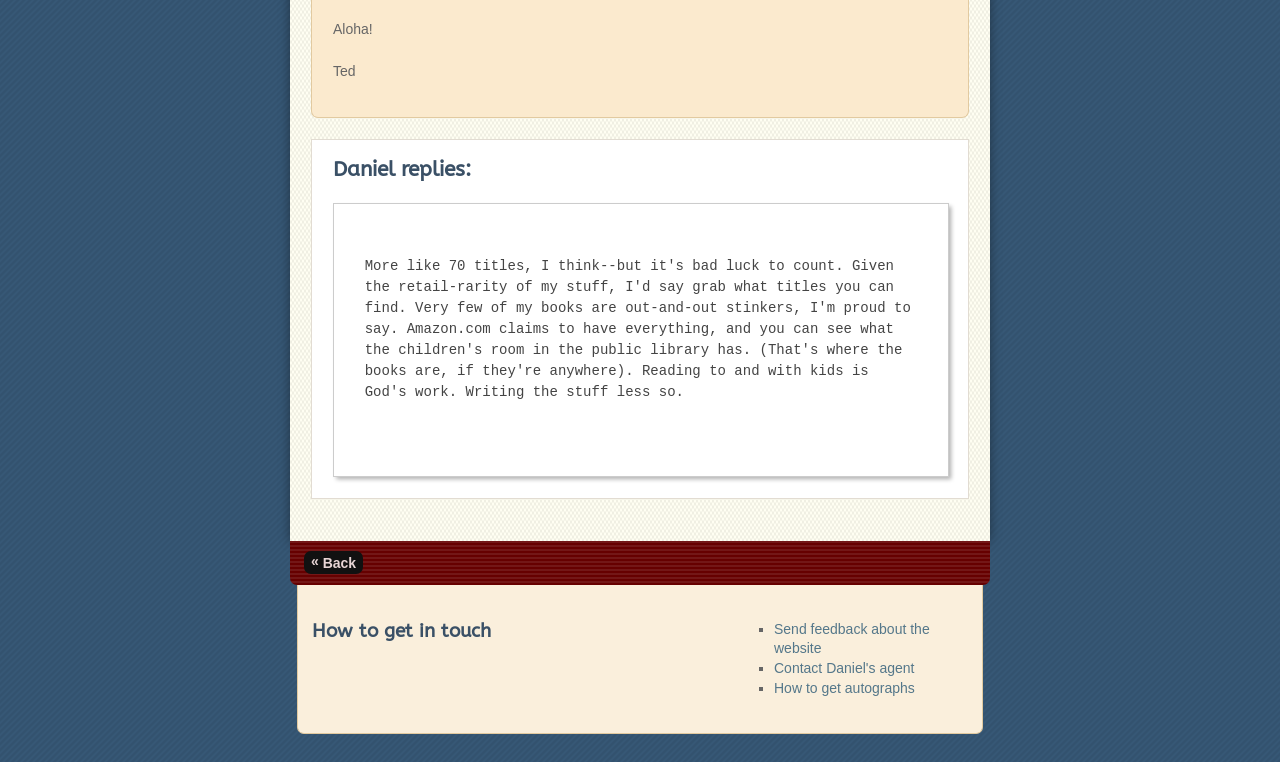Using the format (top-left x, top-left y, bottom-right x, bottom-right y), provide the bounding box coordinates for the described UI element. All values should be floating point numbers between 0 and 1: « Dec

None